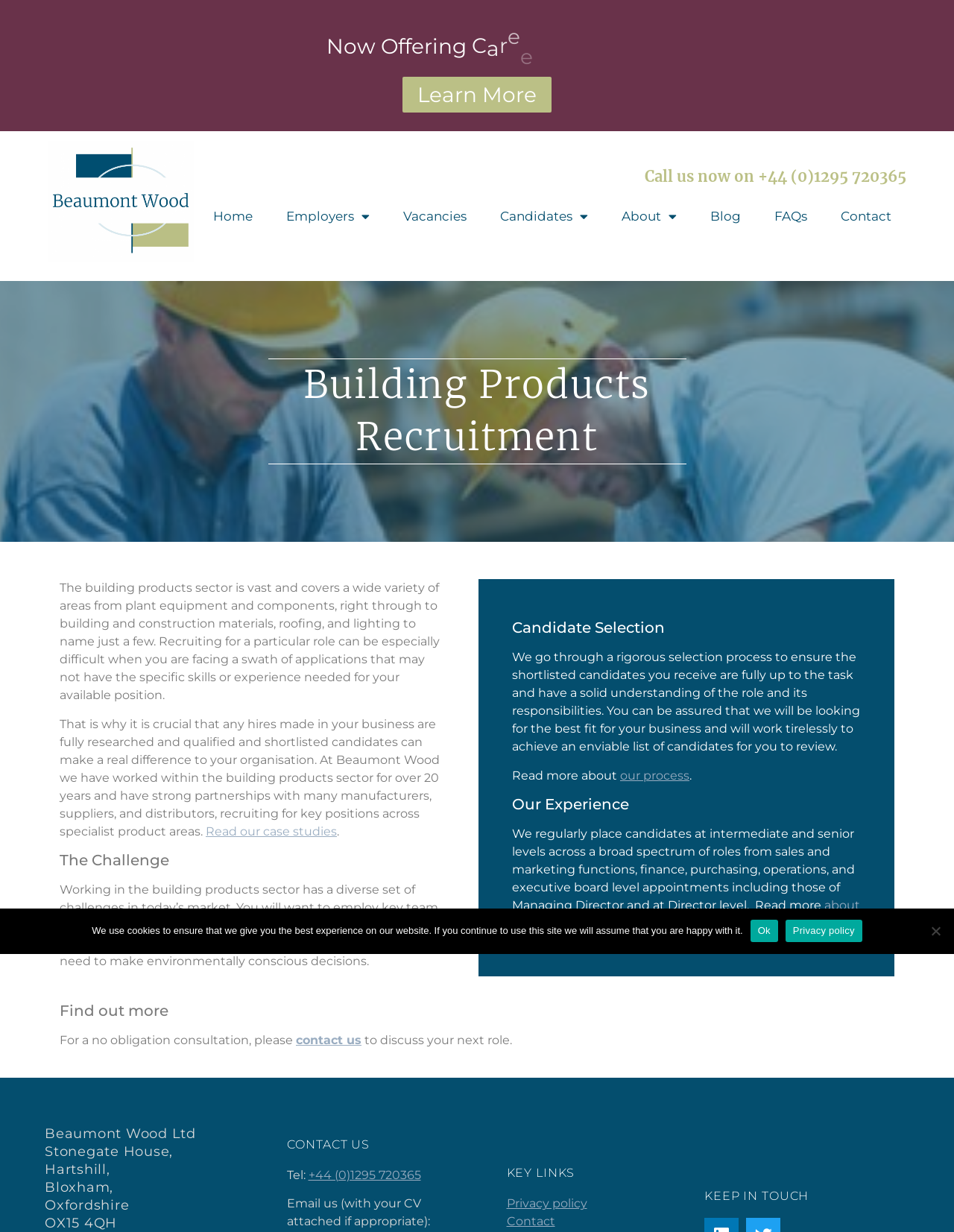Can you specify the bounding box coordinates for the region that should be clicked to fulfill this instruction: "View vacancies".

[0.407, 0.162, 0.505, 0.189]